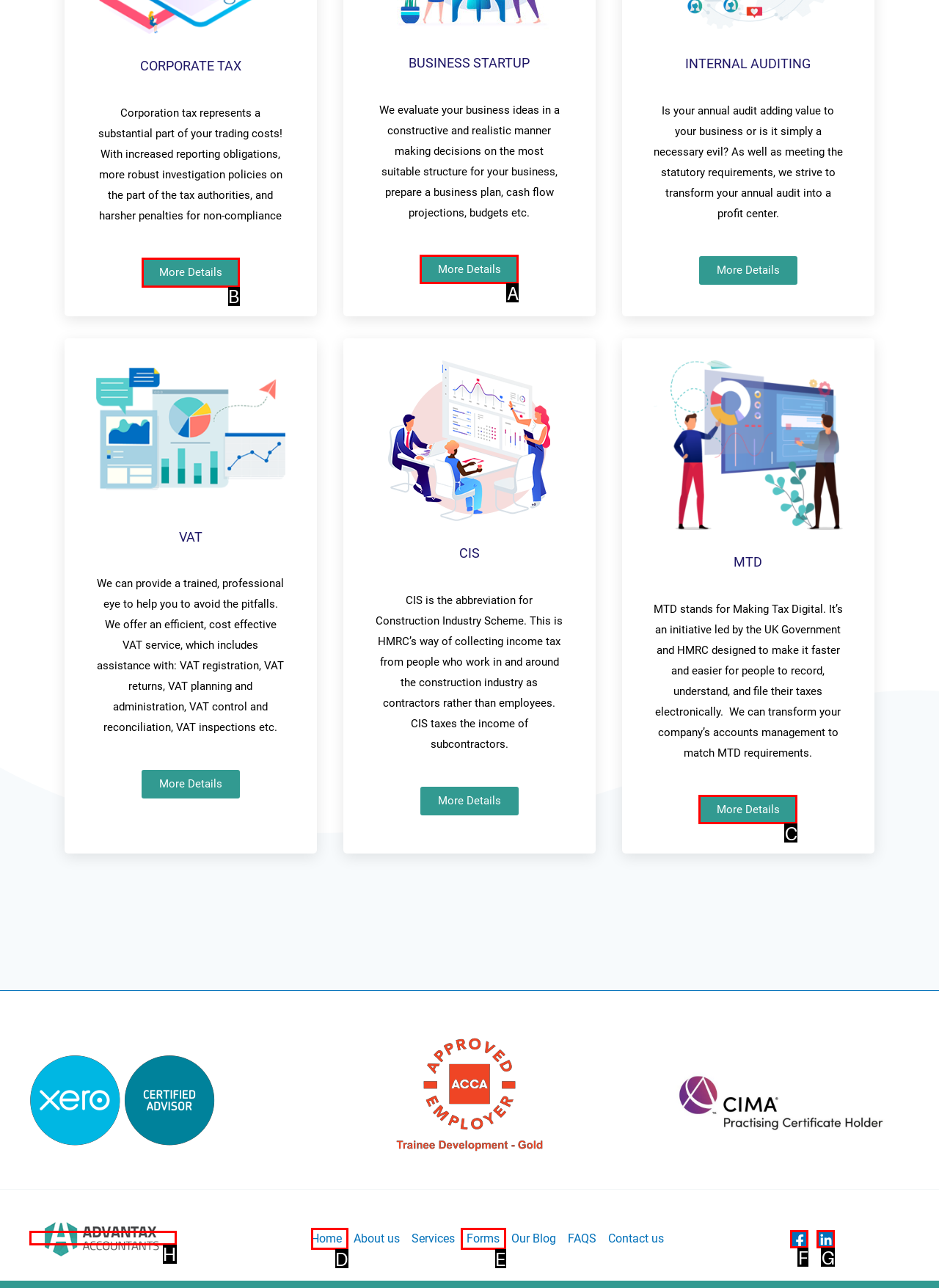Point out the UI element to be clicked for this instruction: Click the 'More Details' button under 'CORPORATE TAX'. Provide the answer as the letter of the chosen element.

B